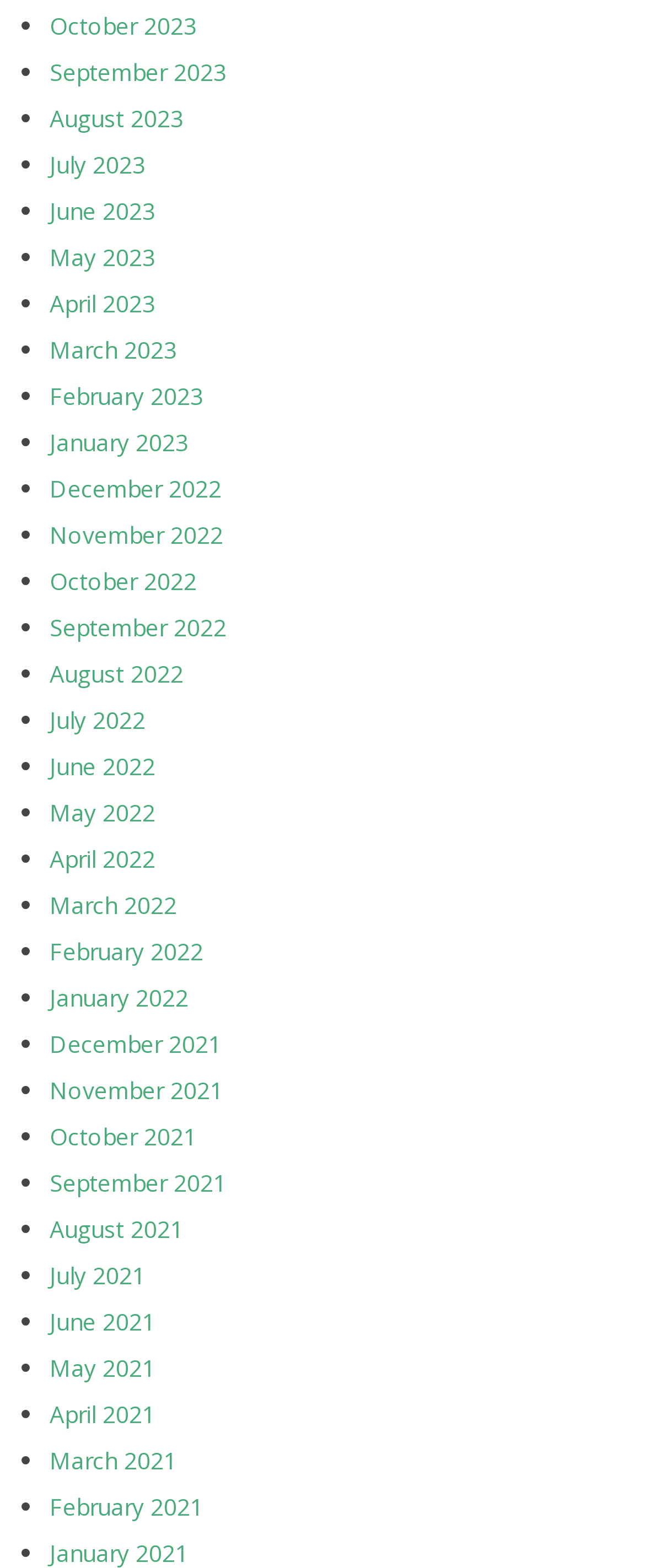Show the bounding box coordinates for the HTML element as described: "February 2022".

[0.077, 0.596, 0.315, 0.616]